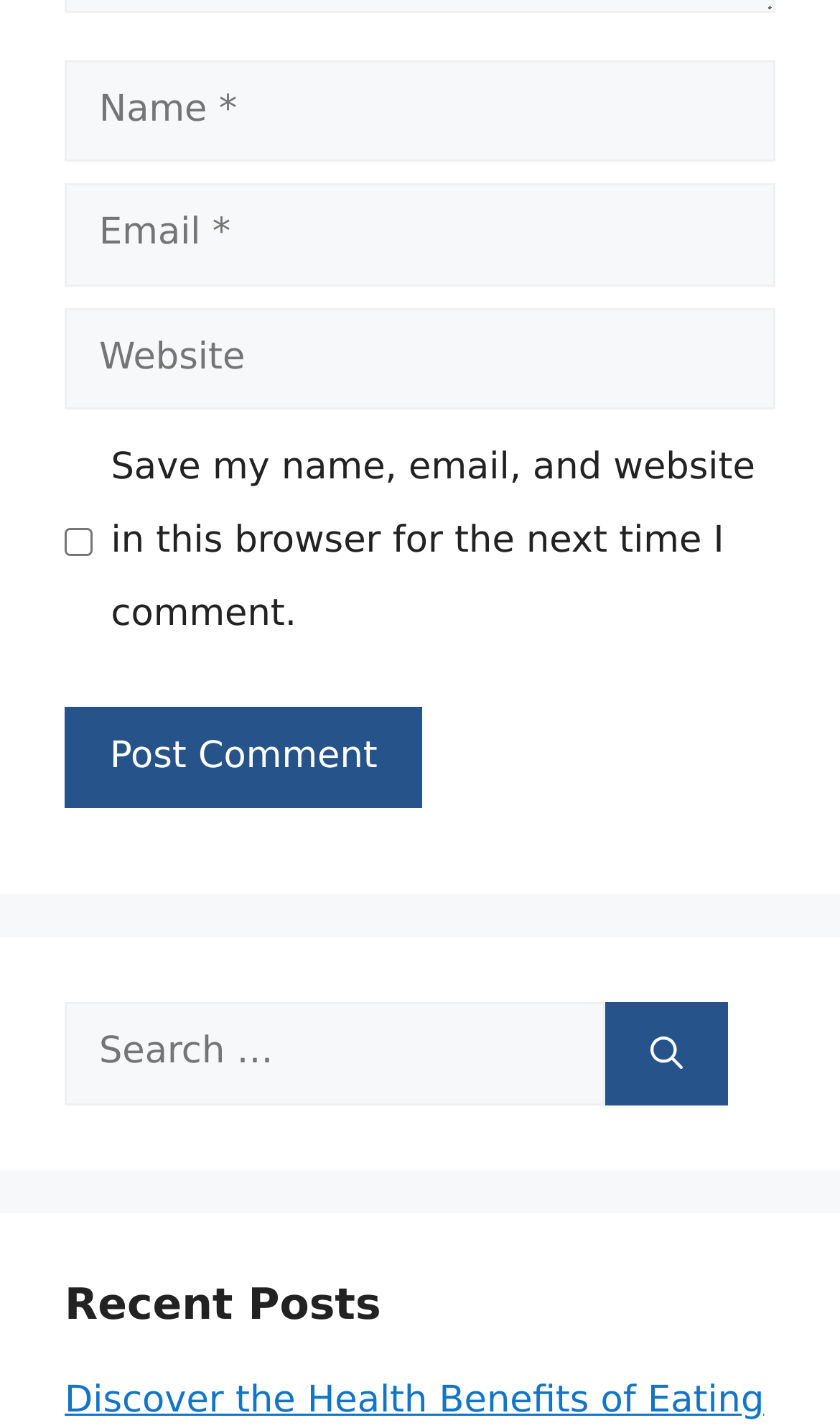What is the section below the comment form about?
Using the information from the image, give a concise answer in one word or a short phrase.

Recent Posts